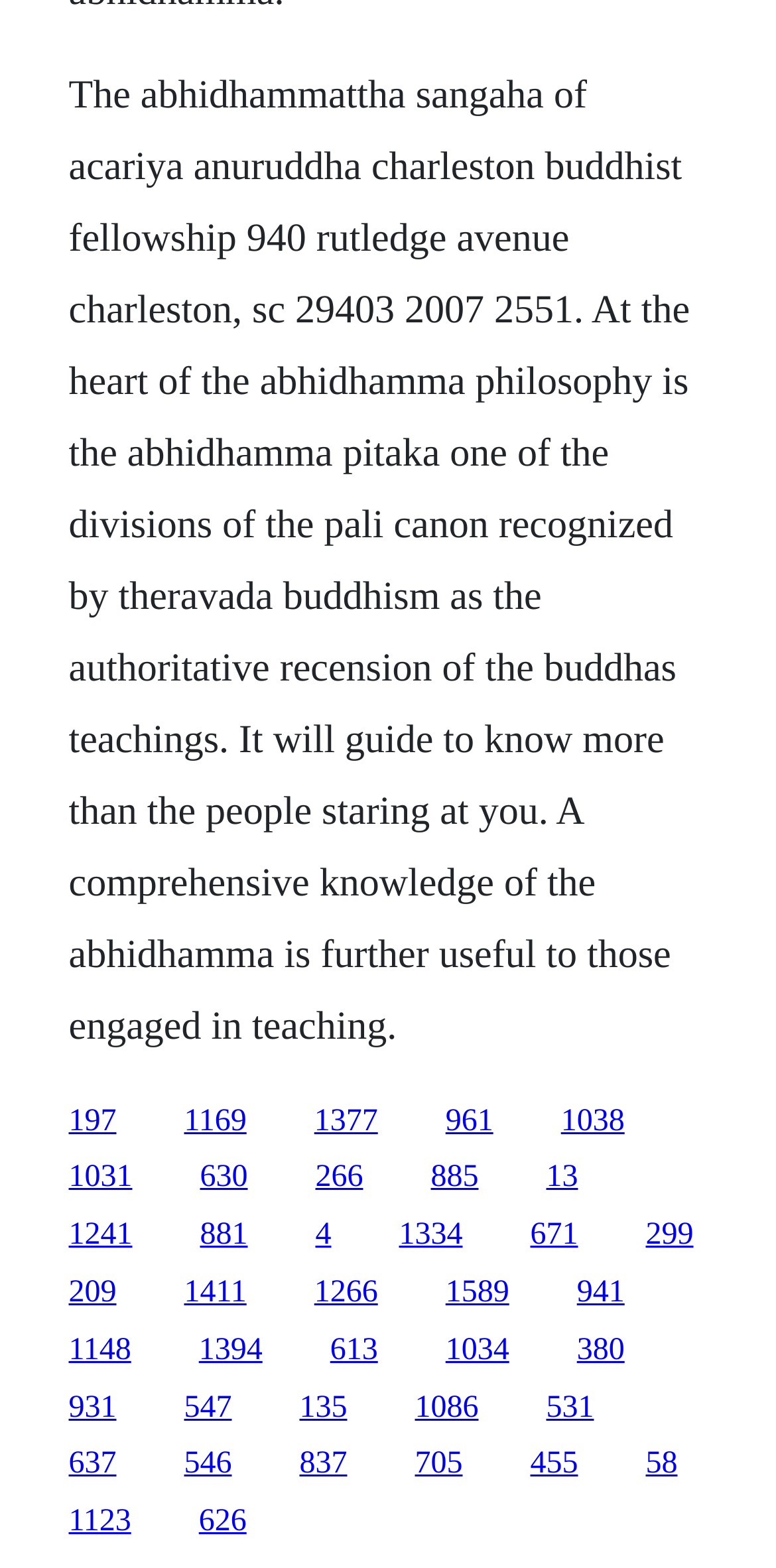Can you pinpoint the bounding box coordinates for the clickable element required for this instruction: "go to the link '961'"? The coordinates should be four float numbers between 0 and 1, i.e., [left, top, right, bottom].

[0.574, 0.704, 0.636, 0.725]